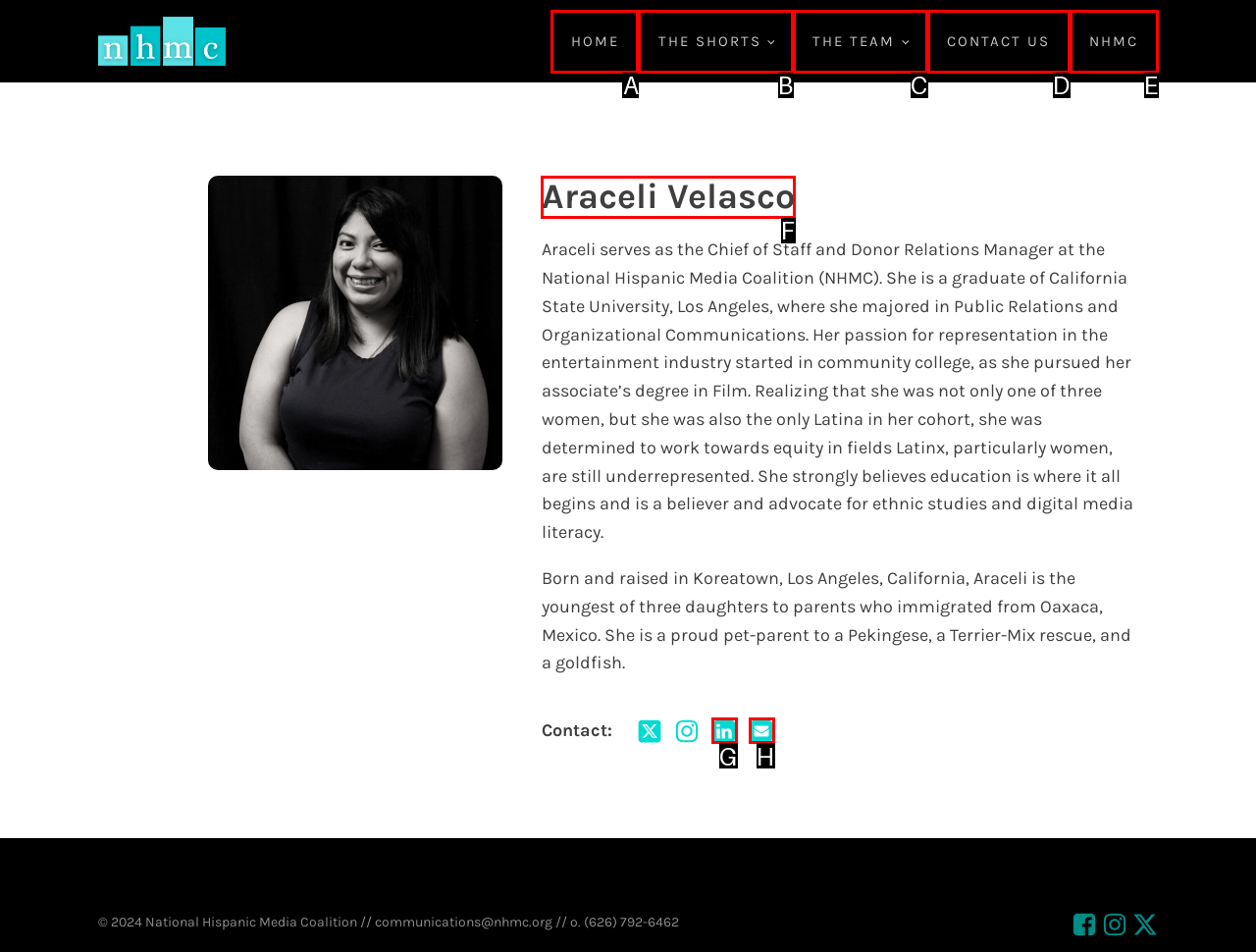Decide which HTML element to click to complete the task: view Araceli's profile Provide the letter of the appropriate option.

F